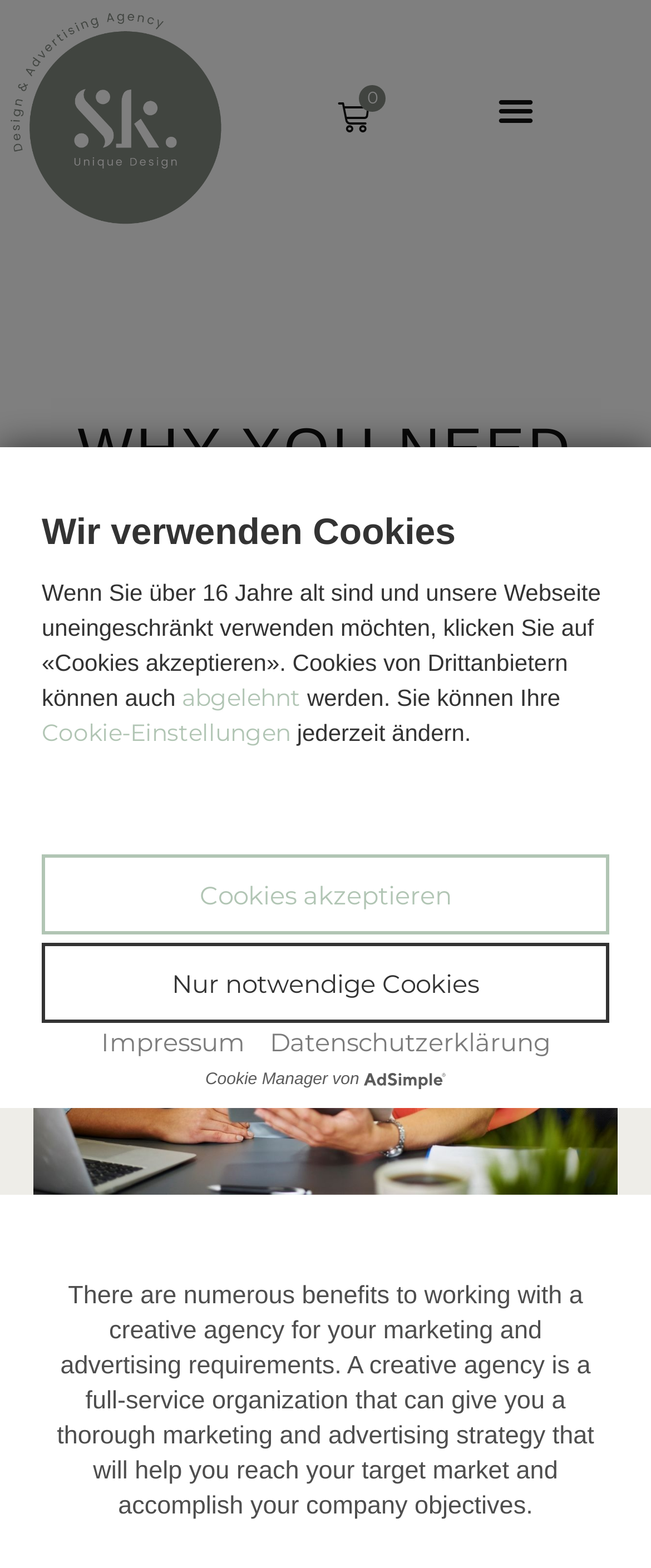Please determine the bounding box coordinates for the element that should be clicked to follow these instructions: "View the impressum".

[0.155, 0.654, 0.376, 0.675]